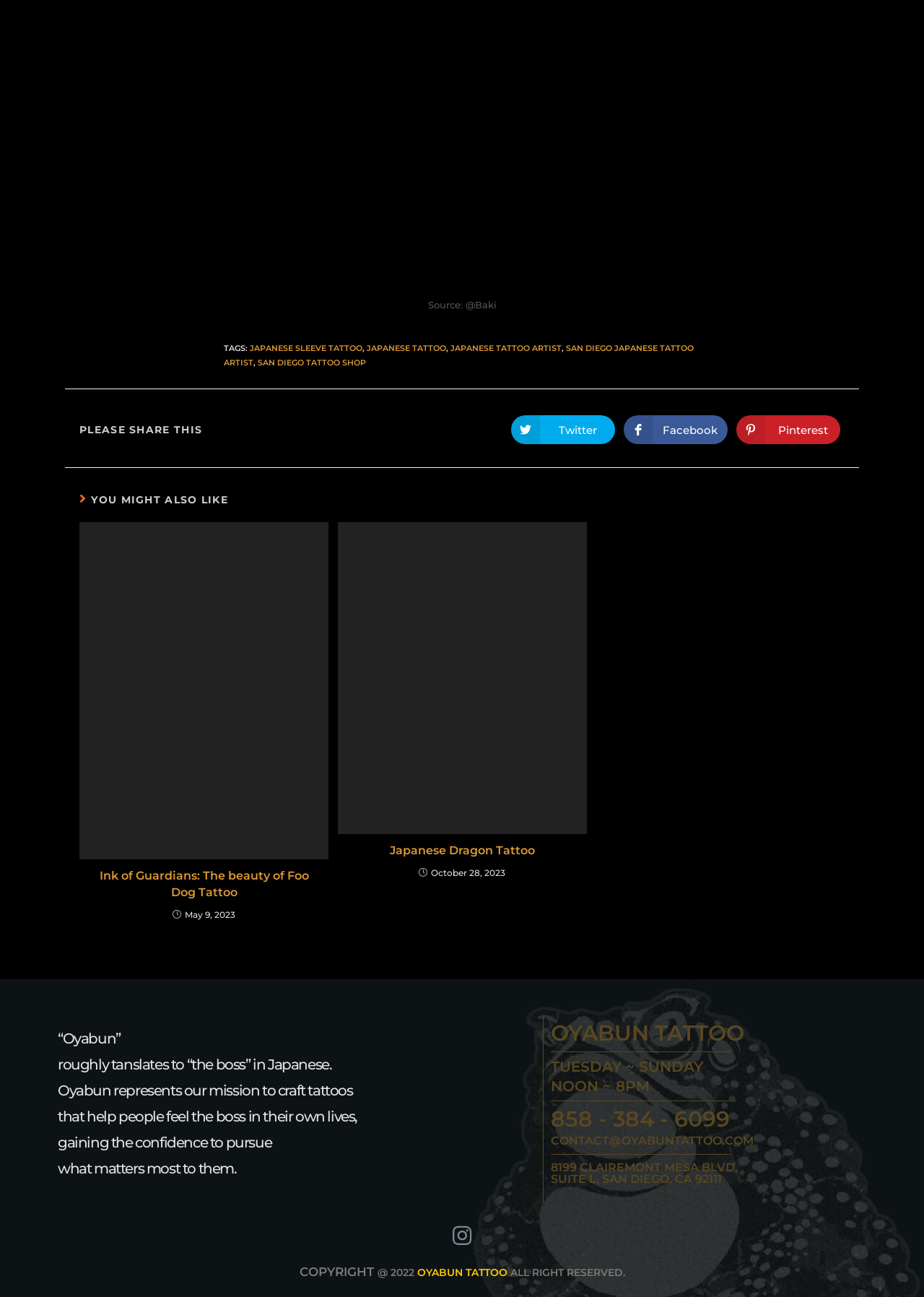Find the bounding box coordinates of the element to click in order to complete this instruction: "Read more about the article Japanese Dragon Tattoo". The bounding box coordinates must be four float numbers between 0 and 1, denoted as [left, top, right, bottom].

[0.365, 0.402, 0.635, 0.643]